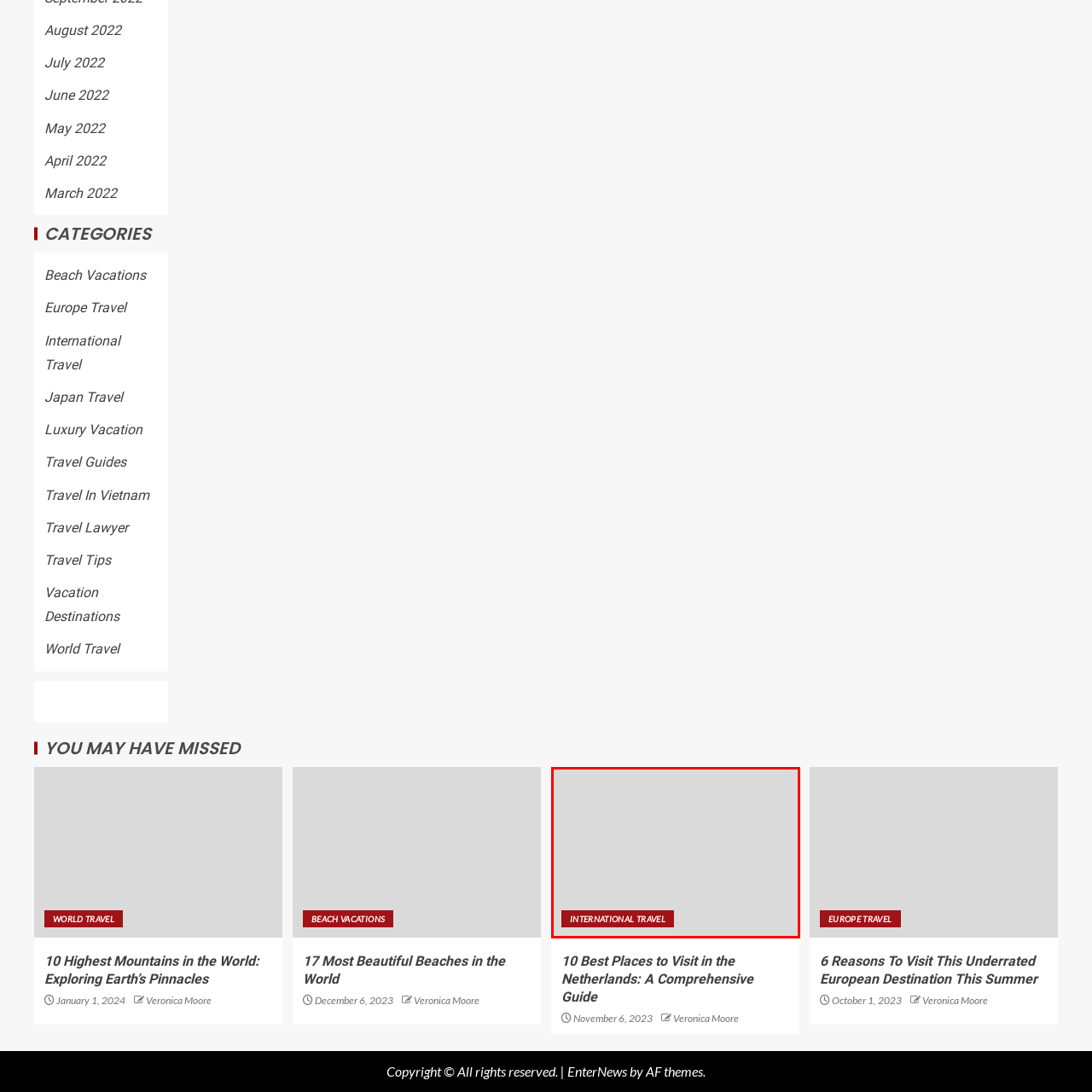View the part of the image marked by the red boundary and provide a one-word or short phrase answer to this question: 
What is written on the banner?

INTERNATIONAL TRAVEL